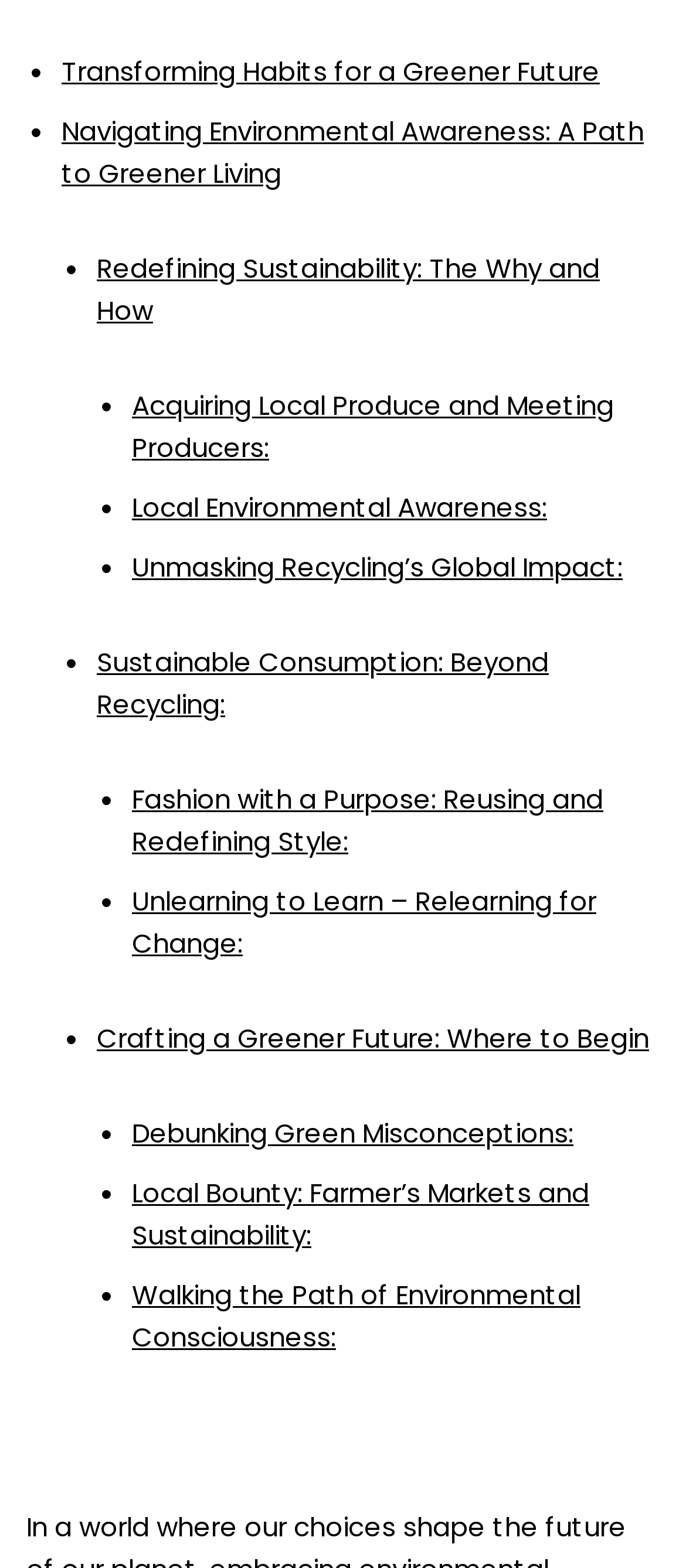Locate the bounding box coordinates of the UI element described by: "Debunking Green Misconceptions:". The bounding box coordinates should consist of four float numbers between 0 and 1, i.e., [left, top, right, bottom].

[0.192, 0.711, 0.836, 0.735]